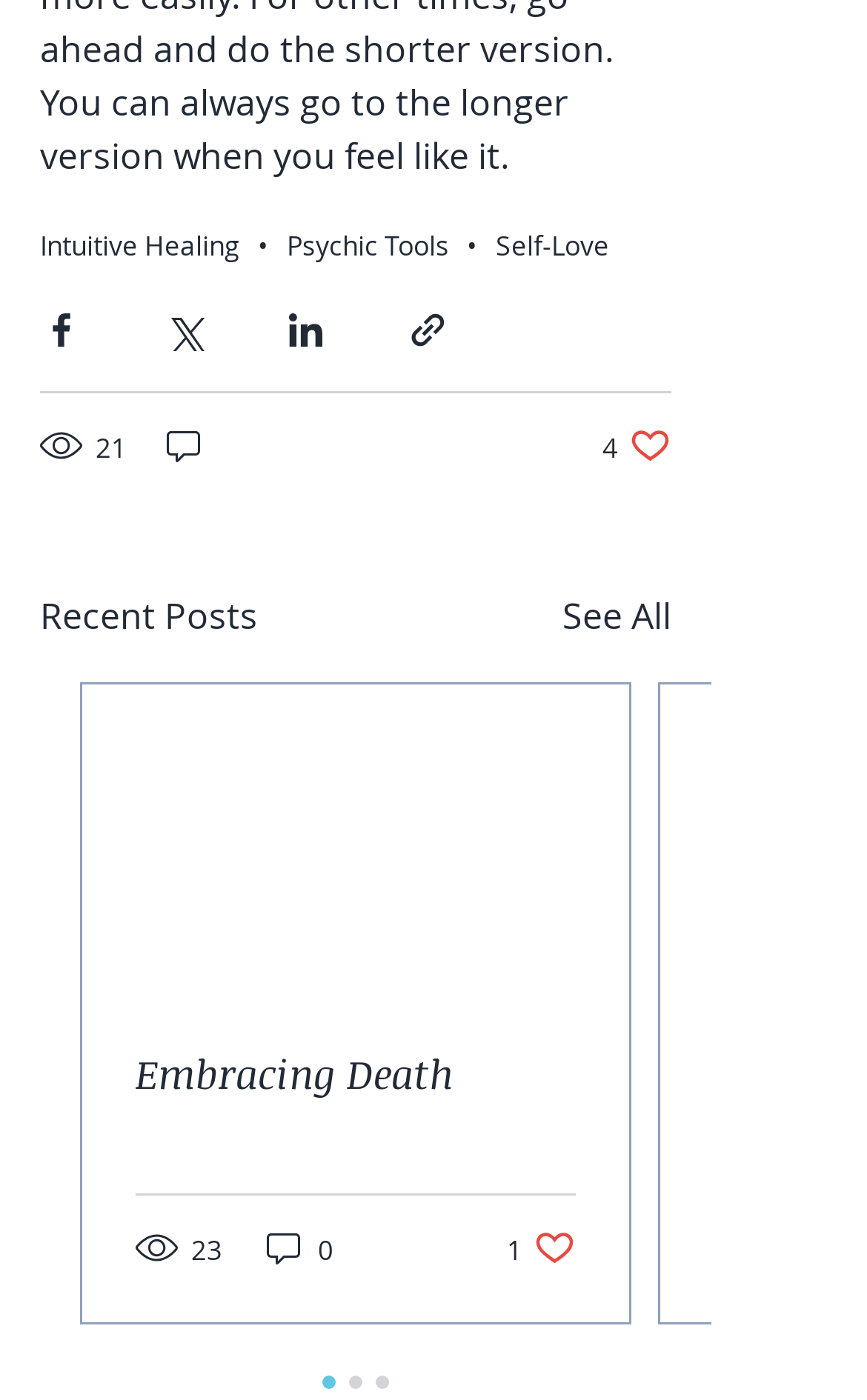How many social media sharing buttons are there?
Can you provide a detailed and comprehensive answer to the question?

I counted the number of social media sharing buttons by looking at the buttons with images and text 'Share via Facebook', 'Share via Twitter', 'Share via LinkedIn', and 'Share via link'.